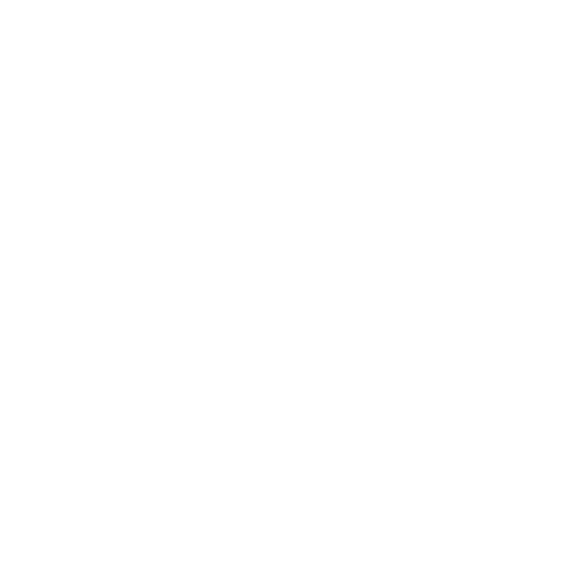What is the flavor of the CLVRBAR disposable device? Analyze the screenshot and reply with just one word or a short phrase.

Strawberry Kiwi